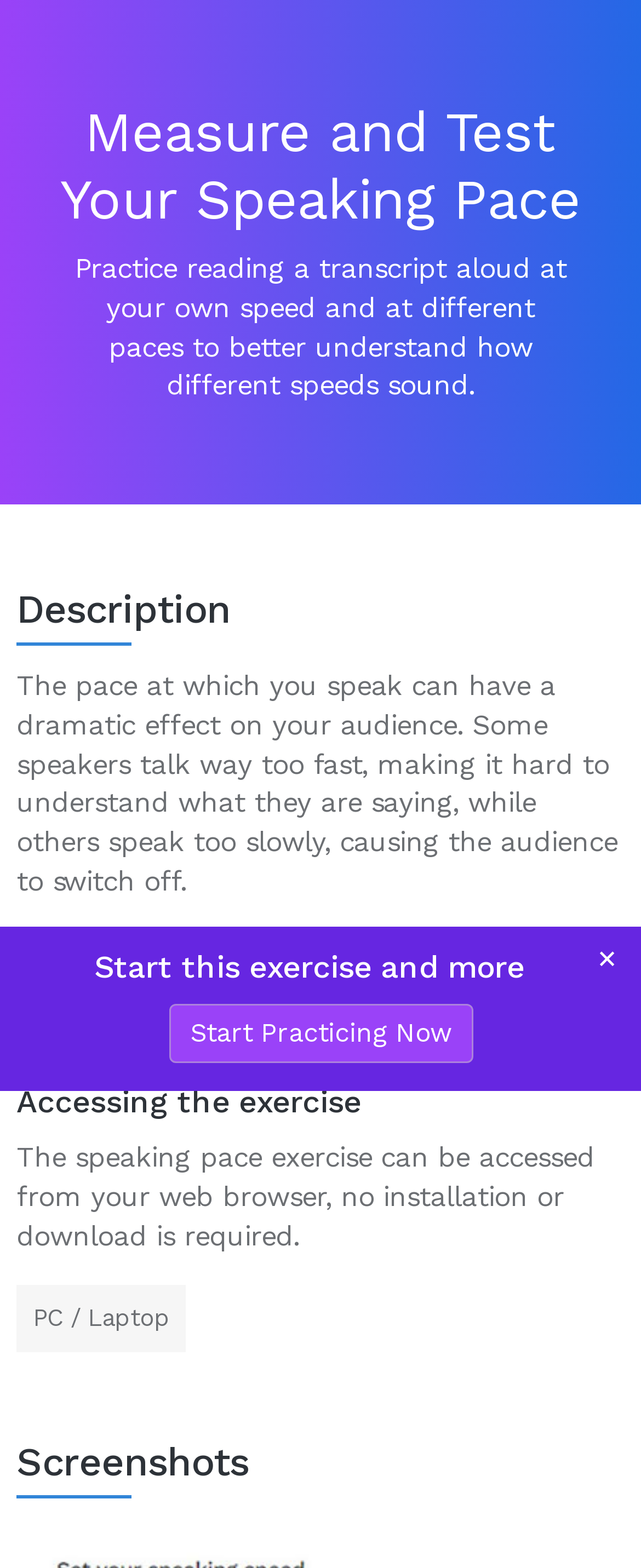Generate a comprehensive description of the contents of the webpage.

The webpage is focused on exercises to measure and test one's speaking pace. At the top, there is a heading that reads "Measure and Test Your Speaking Pace". Below this heading, there is a brief introduction that explains the importance of speaking pace and how it can affect the audience. 

To the right of the introduction, there is a heading "Description" that separates the introduction from the main content. The main content consists of two paragraphs of text that explain the purpose of the exercises and how they can help improve one's speaking pace.

Further down, there is a heading "Accessing the exercise" that provides information on how to access the speaking pace exercise. Below this heading, there is a paragraph of text that explains that the exercise can be accessed from a web browser without any installation or download required.

To the right of this paragraph, there is a small text "PC / Laptop" that indicates the compatibility of the exercise. Below this, there is a heading "Screenshots" that is followed by a small "×" symbol, which may be a button to close or remove something.

At the bottom of the page, there is a heading "Start this exercise and more" that is followed by a link "Start Practicing Now", which is likely a call-to-action to begin the exercise.